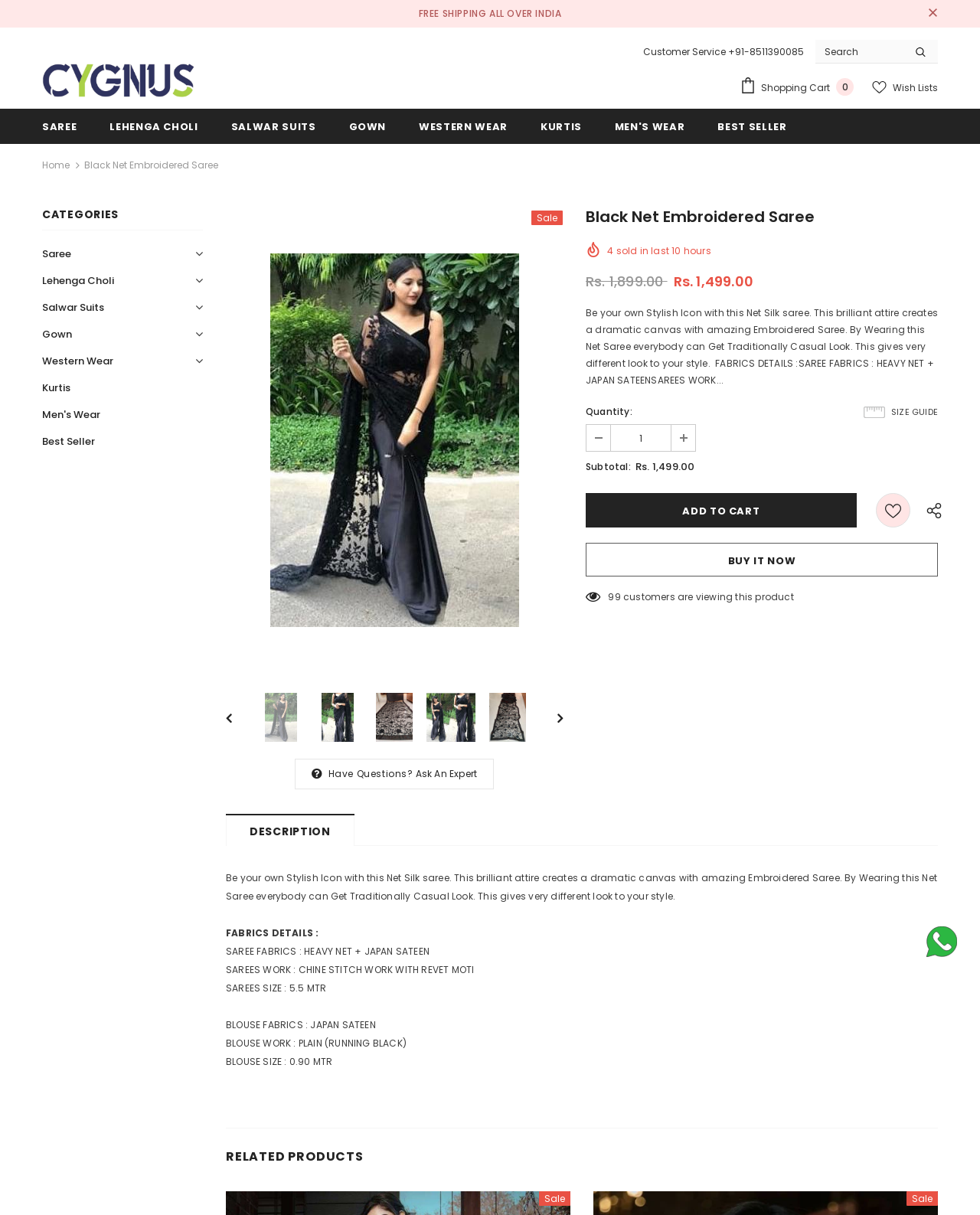What is the original price of the saree? Analyze the screenshot and reply with just one word or a short phrase.

Rs. 1,899.00